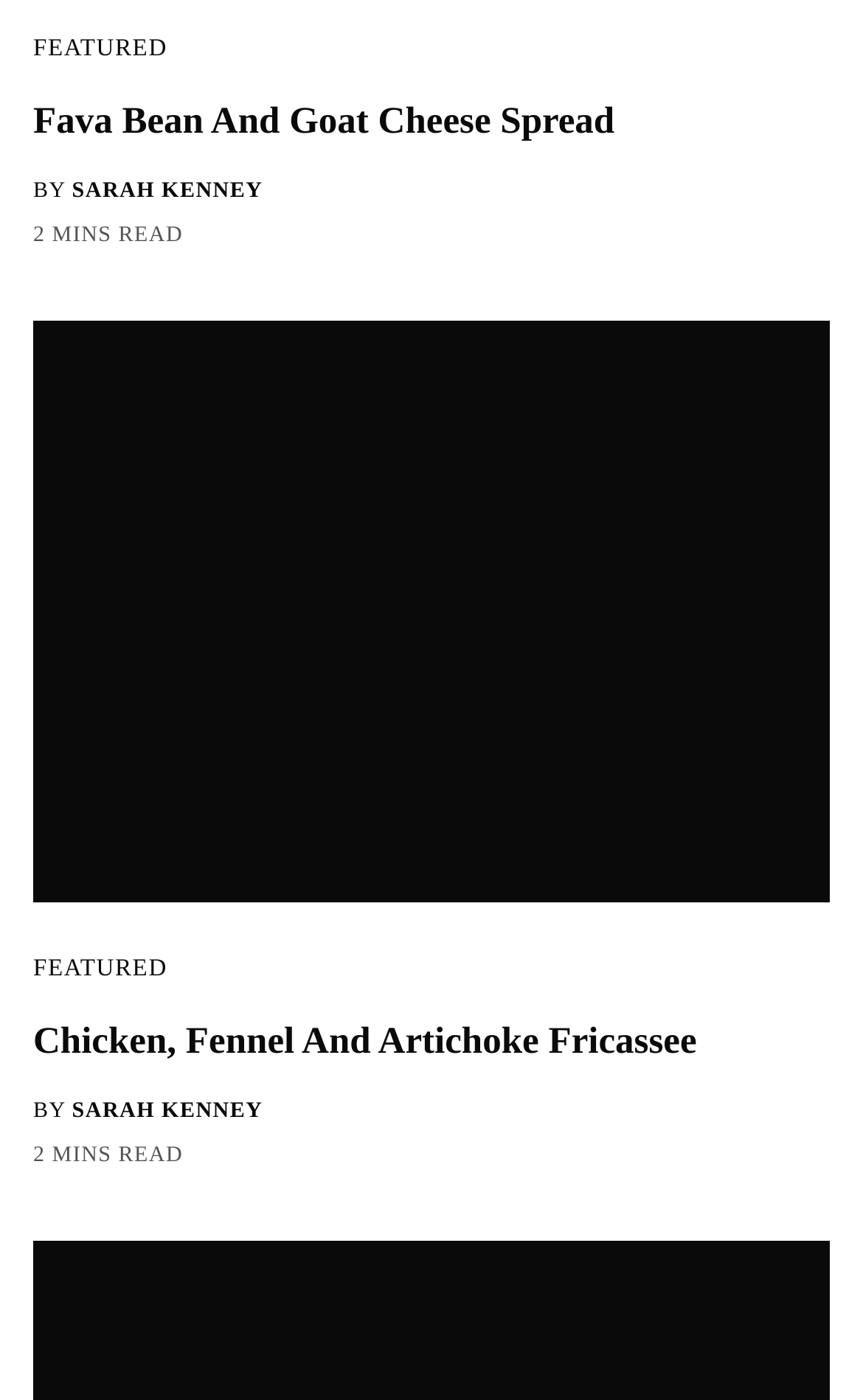Find the bounding box coordinates for the HTML element described as: "Featured". The coordinates should consist of four float values between 0 and 1, i.e., [left, top, right, bottom].

[0.038, 0.026, 0.194, 0.045]